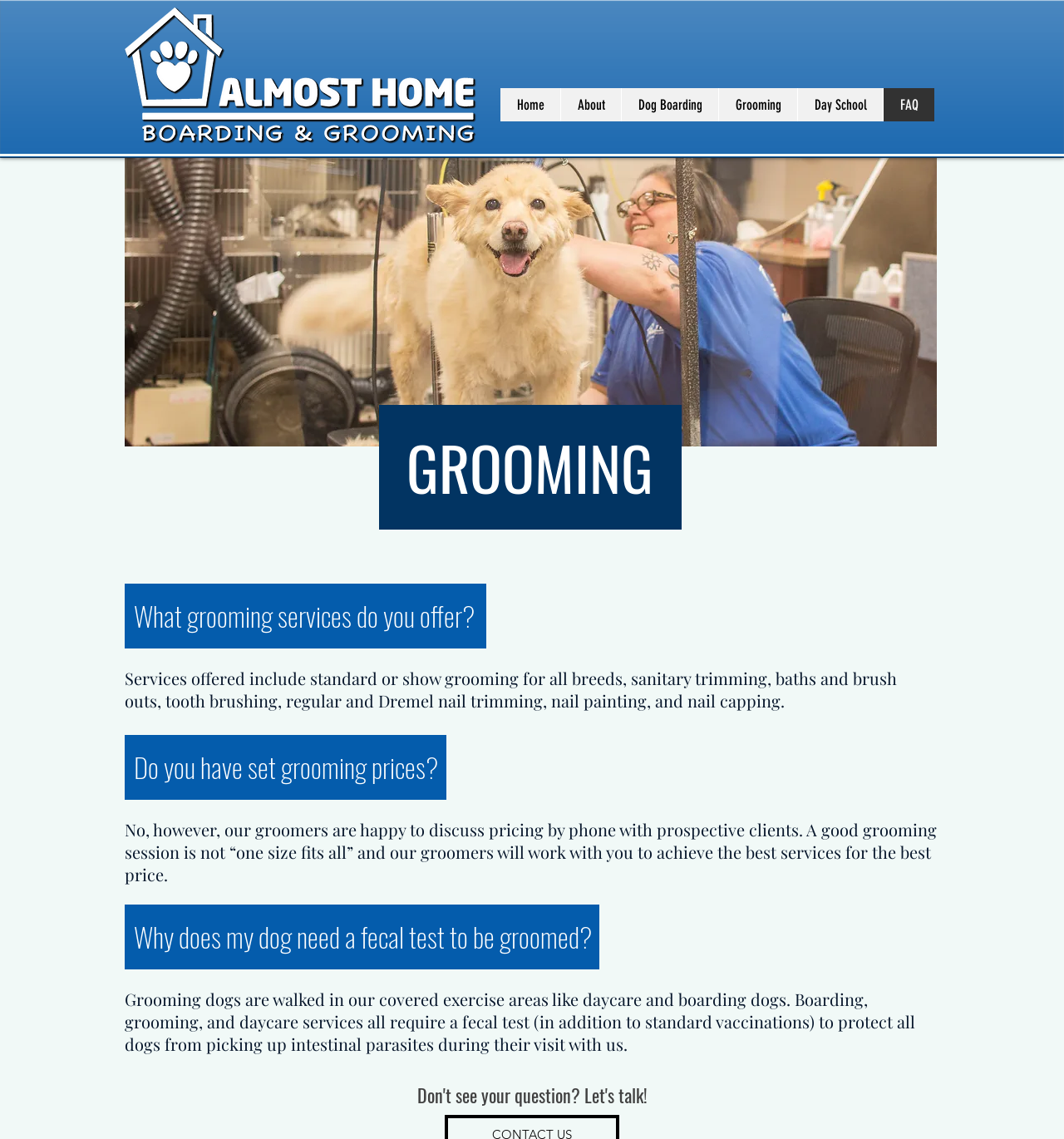Can I get a price quote for grooming over the phone?
Please give a detailed answer to the question using the information shown in the image.

The webpage states that the groomers are happy to discuss pricing by phone with prospective clients, indicating that it is possible to get a price quote for grooming services over the phone.